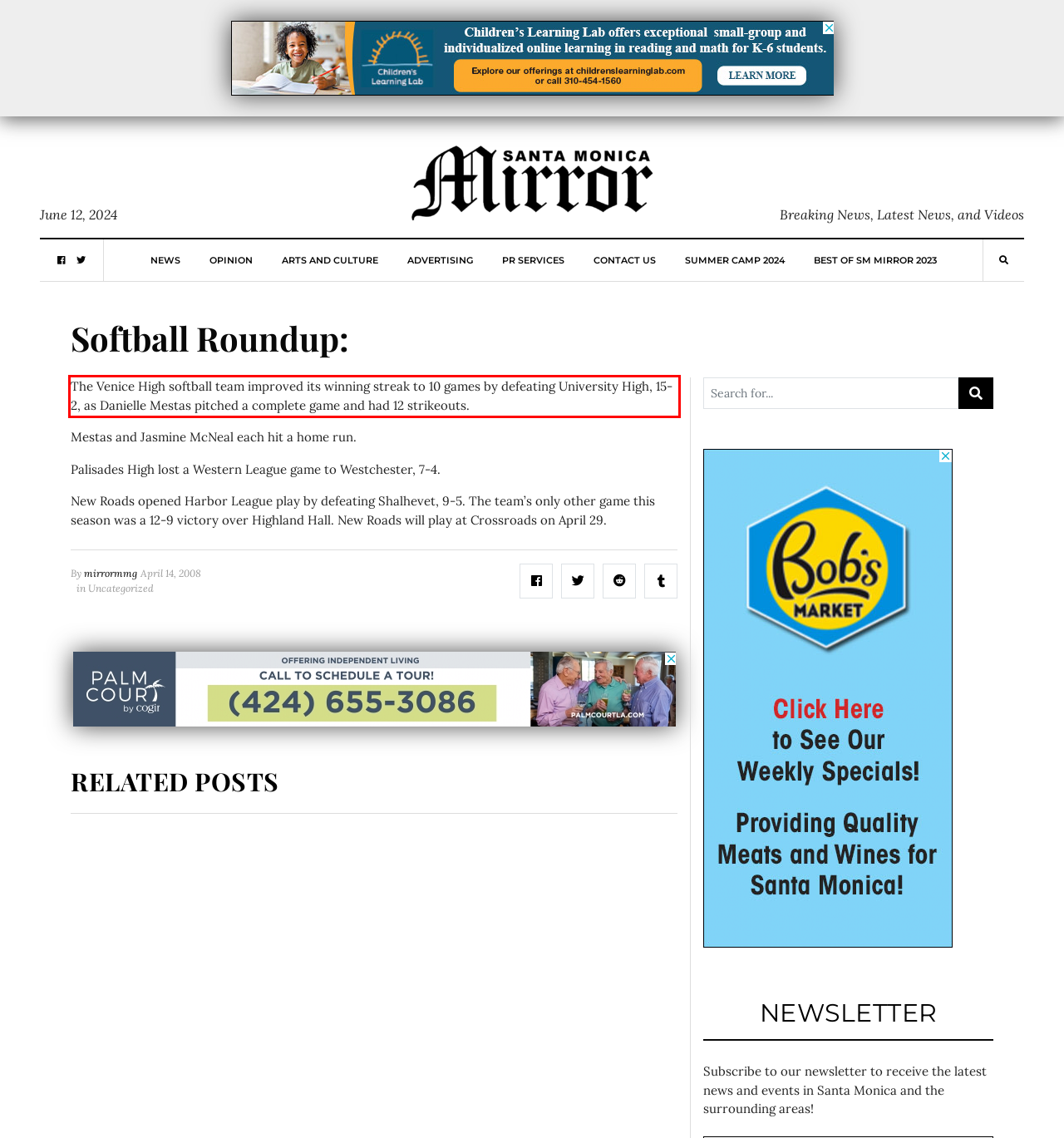From the given screenshot of a webpage, identify the red bounding box and extract the text content within it.

The Venice High softball team improved its winning streak to 10 games by defeating University High, 15-2, as Danielle Mestas pitched a complete game and had 12 strikeouts.